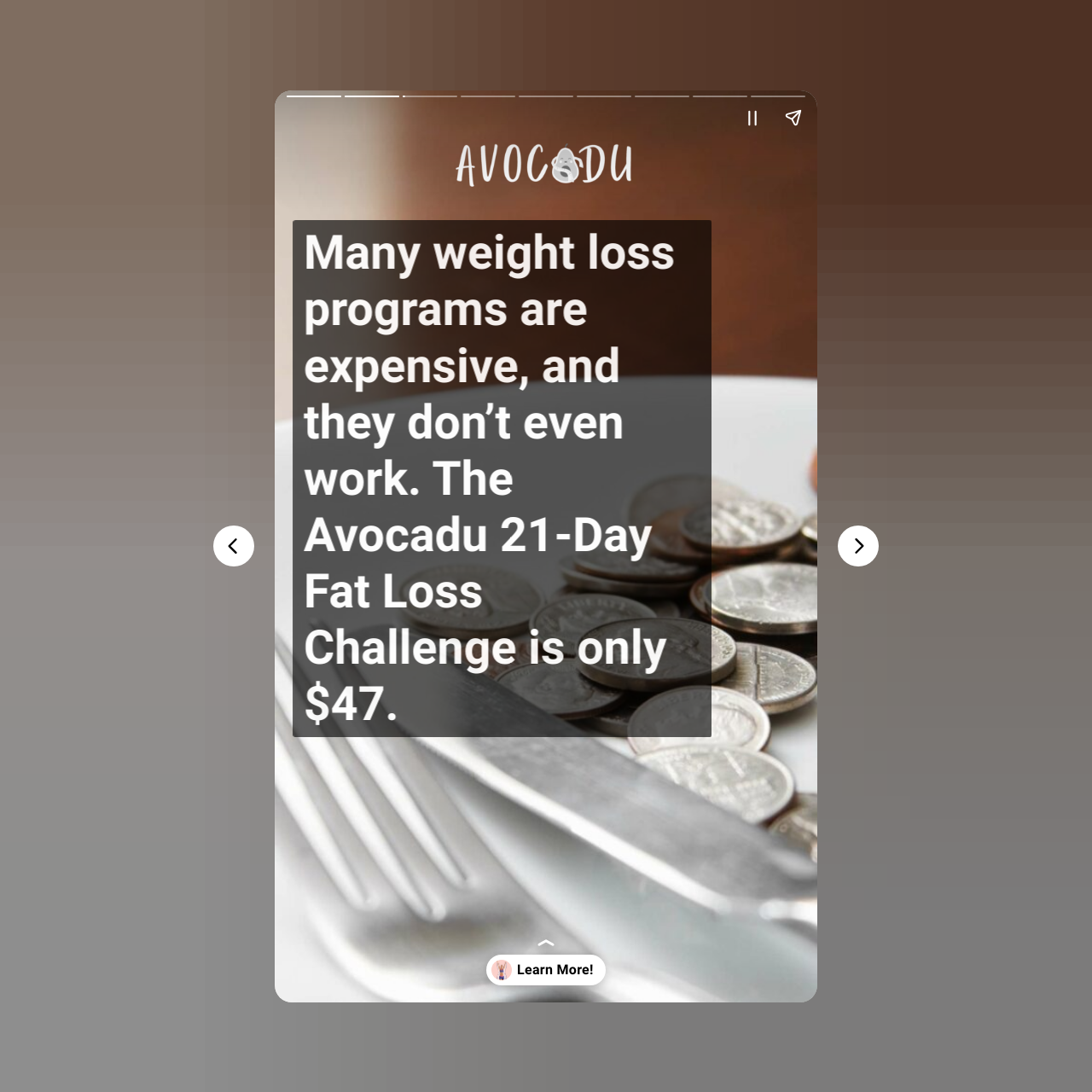From the element description: "aria-label="Next page"", extract the bounding box coordinates of the UI element. The coordinates should be expressed as four float numbers between 0 and 1, in the order [left, top, right, bottom].

[0.767, 0.481, 0.805, 0.519]